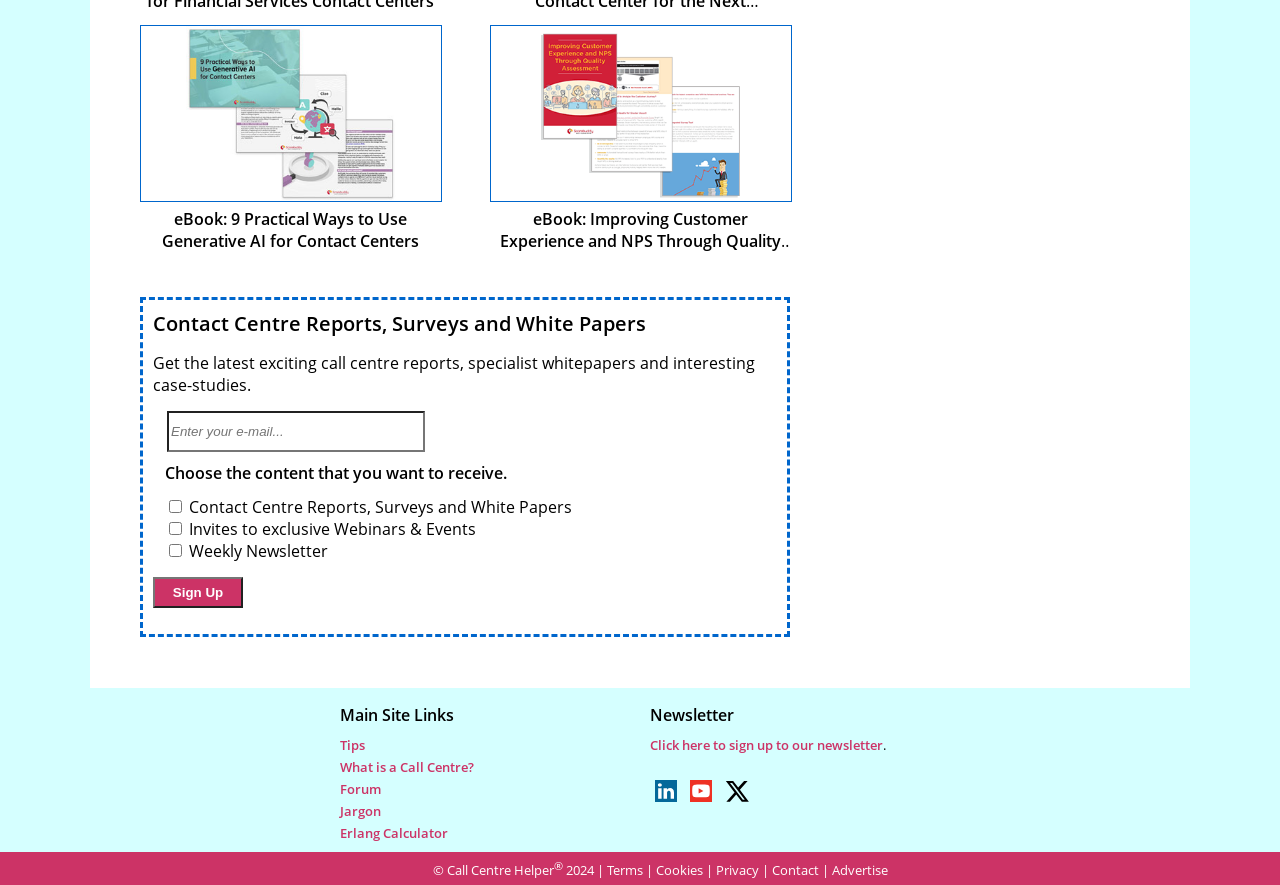Based on the image, provide a detailed and complete answer to the question: 
What is the main topic of the webpage?

The webpage appears to be related to call centers, as evident from the links and text content, such as 'Contact Centre Reports, Surveys and White Papers', 'What is a Call Centre?', and 'Call Centre Helper'.